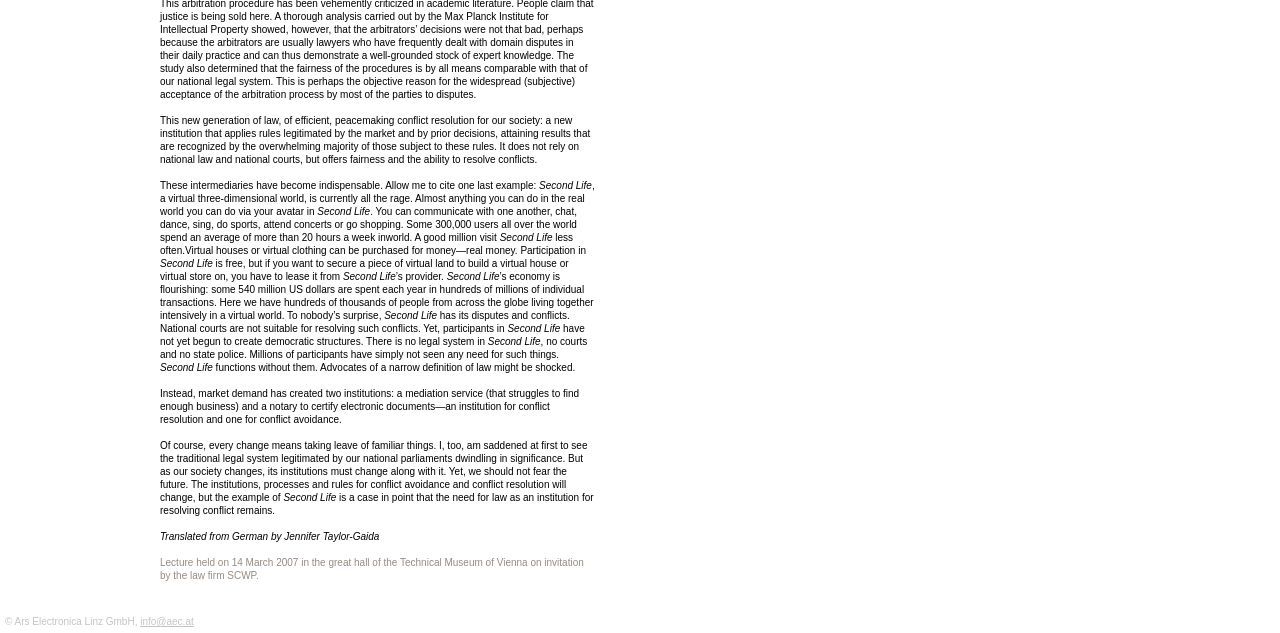Answer with a single word or phrase: 
Who translated the text from German?

Jennifer Taylor-Gaida